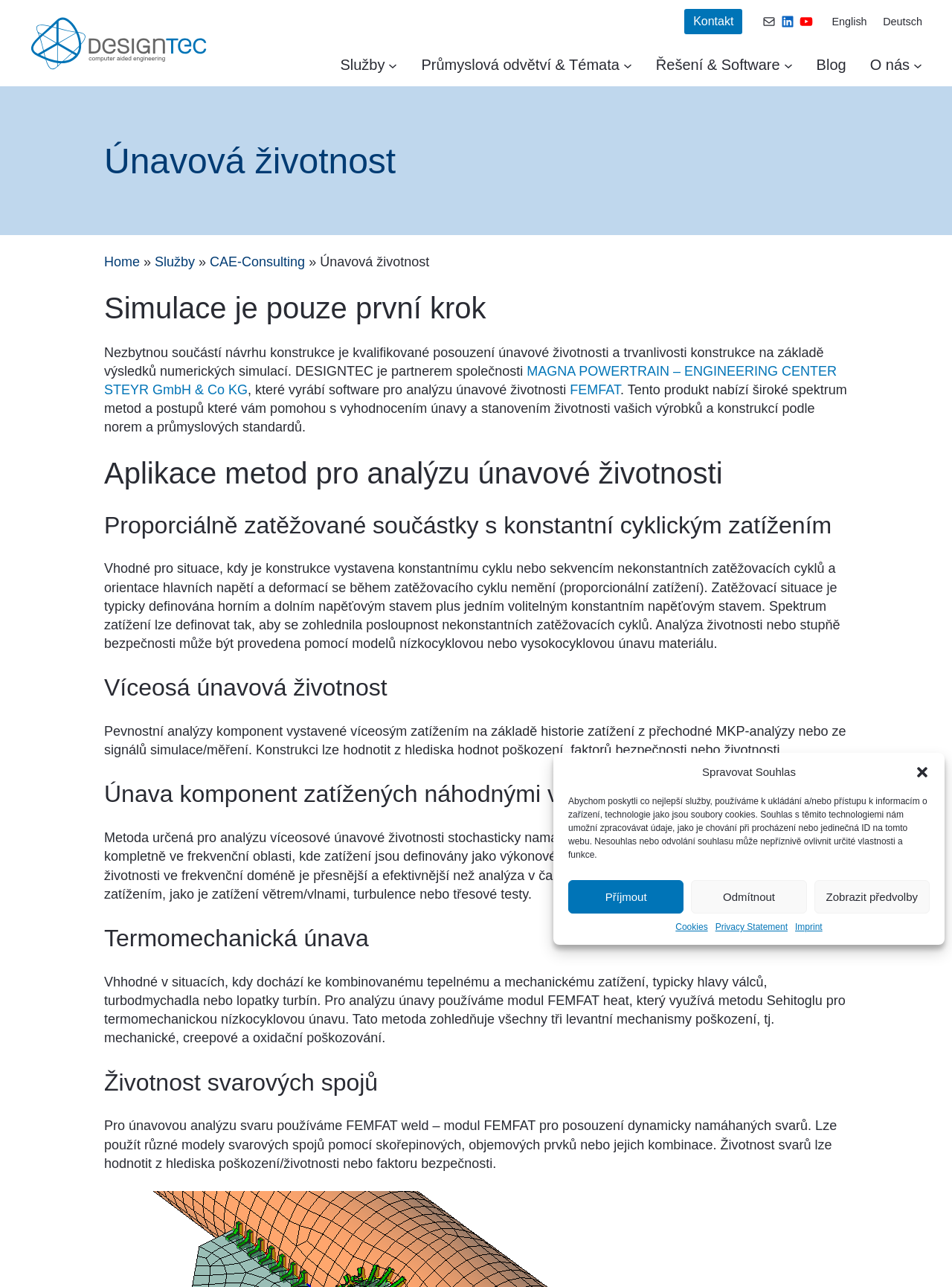Could you specify the bounding box coordinates for the clickable section to complete the following instruction: "View the 'Služby' menu"?

[0.357, 0.042, 0.404, 0.059]